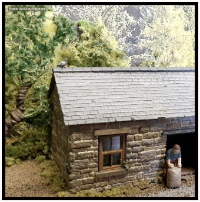Answer with a single word or phrase: 
What is the figurine doing adjacent to the shed?

Working with supplies